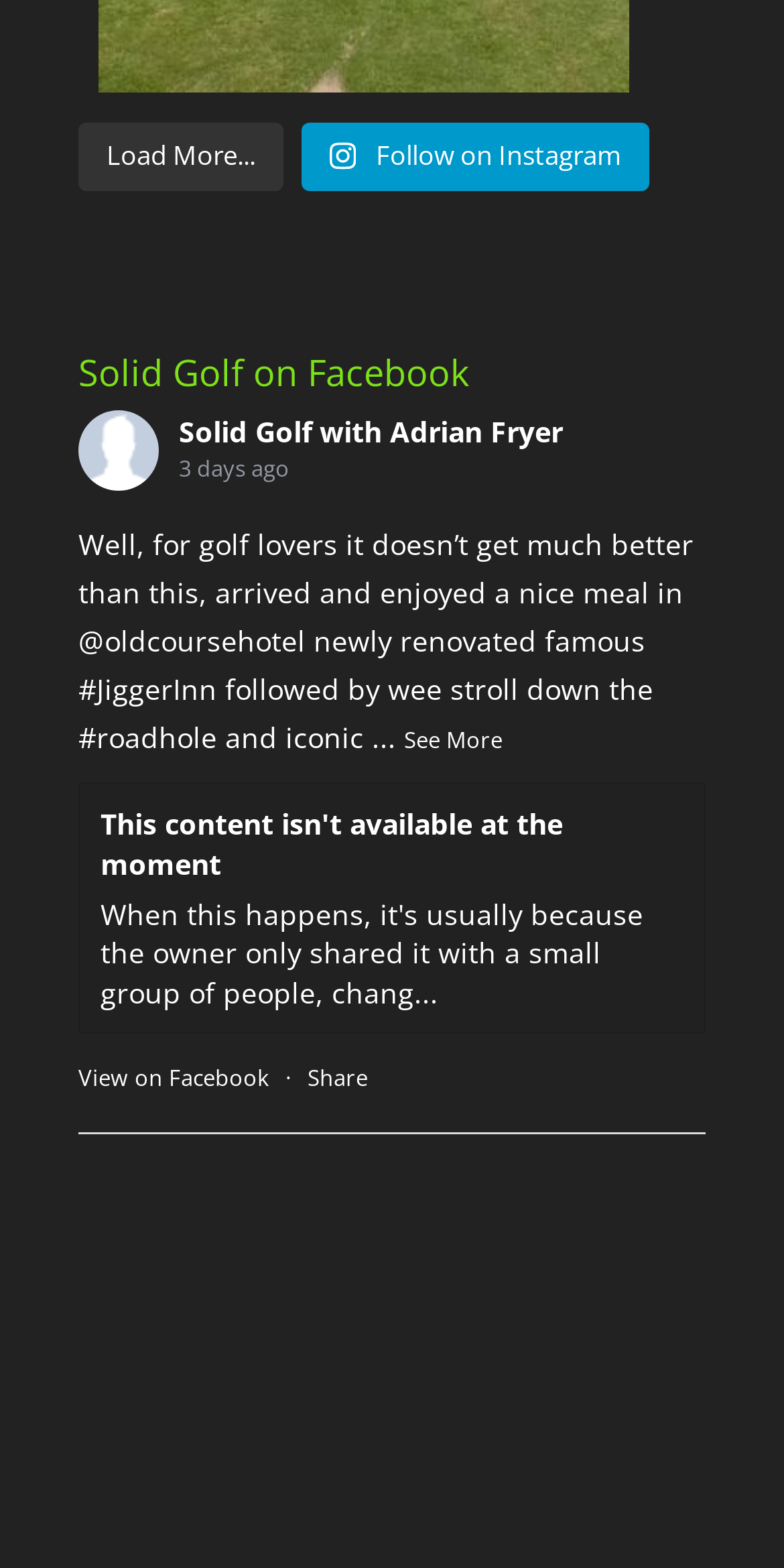What is the type of content in the iframe?
Look at the image and answer the question with a single word or phrase.

Likebox